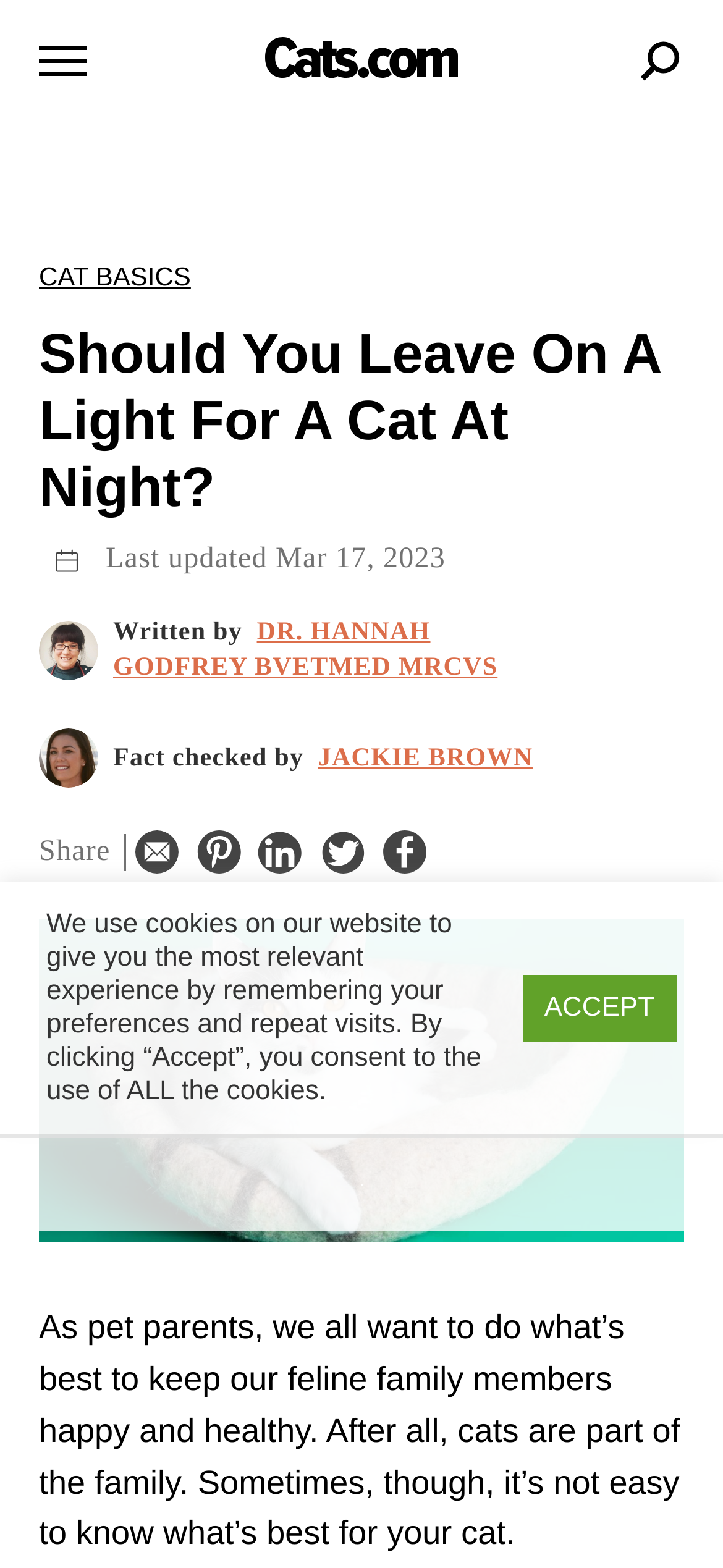Please determine the bounding box coordinates of the element's region to click for the following instruction: "Click the 'CAT BASICS' link".

[0.054, 0.167, 0.264, 0.186]